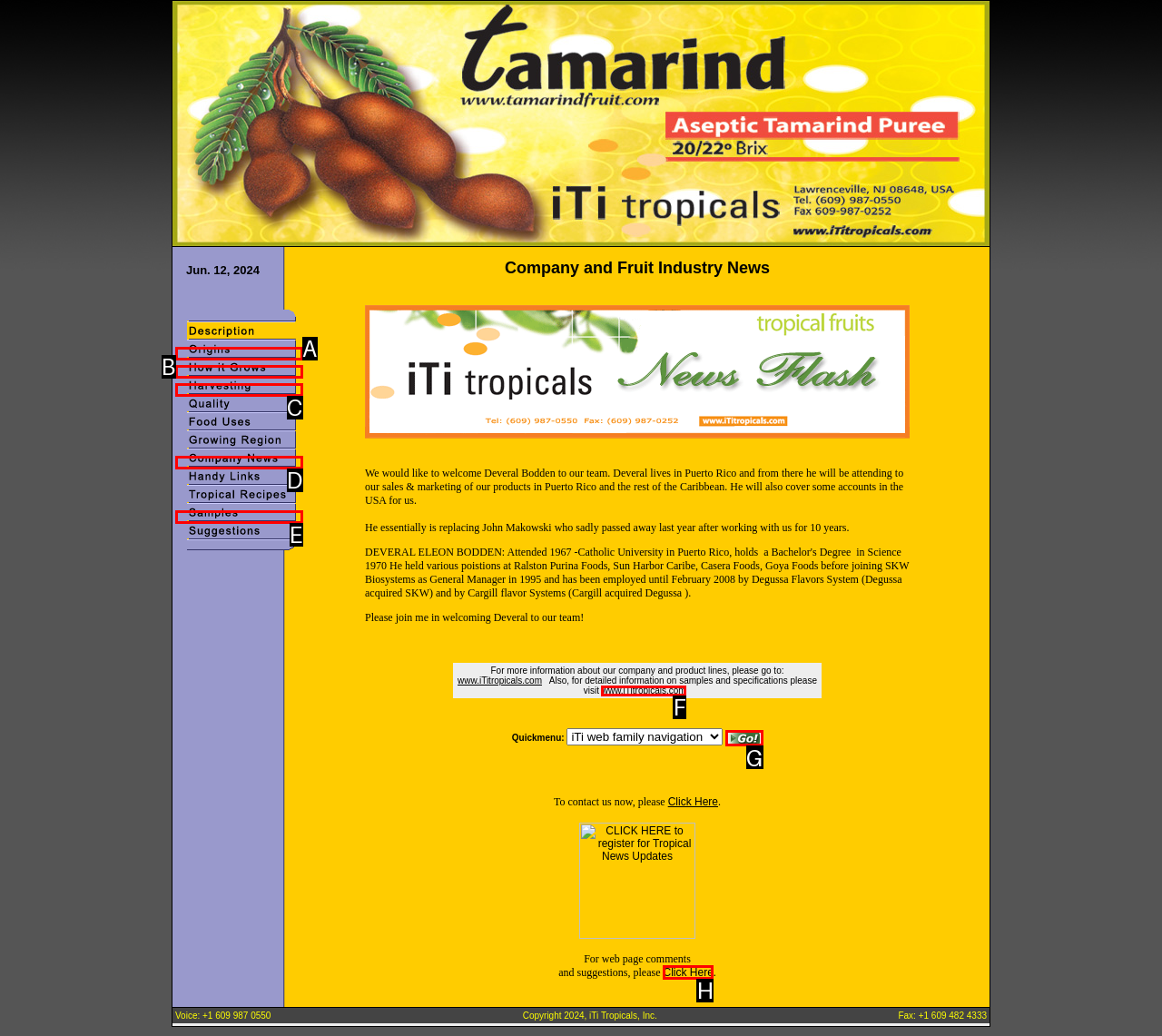Given the task: Click on the link to provide web page comments and suggestions, tell me which HTML element to click on.
Answer with the letter of the correct option from the given choices.

H